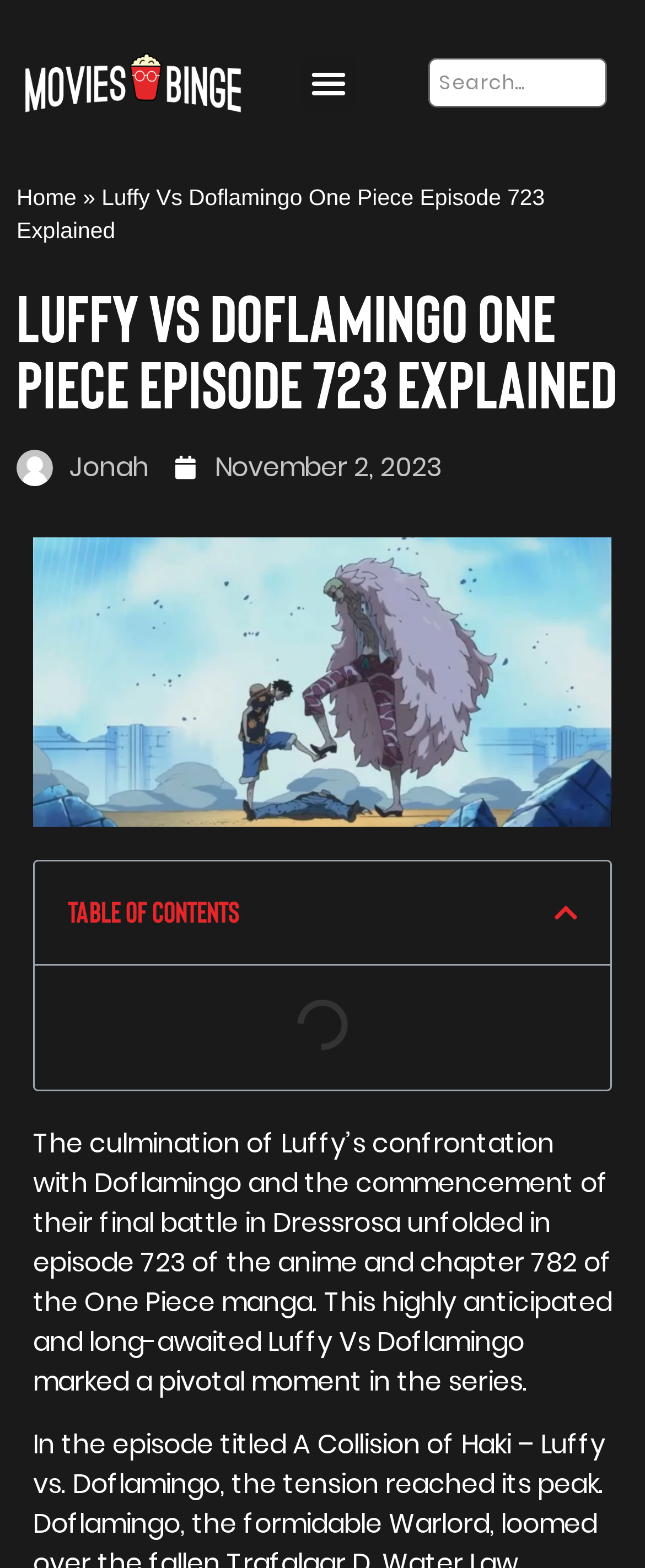Find the bounding box coordinates of the UI element according to this description: "November 2, 2023".

[0.272, 0.286, 0.685, 0.311]